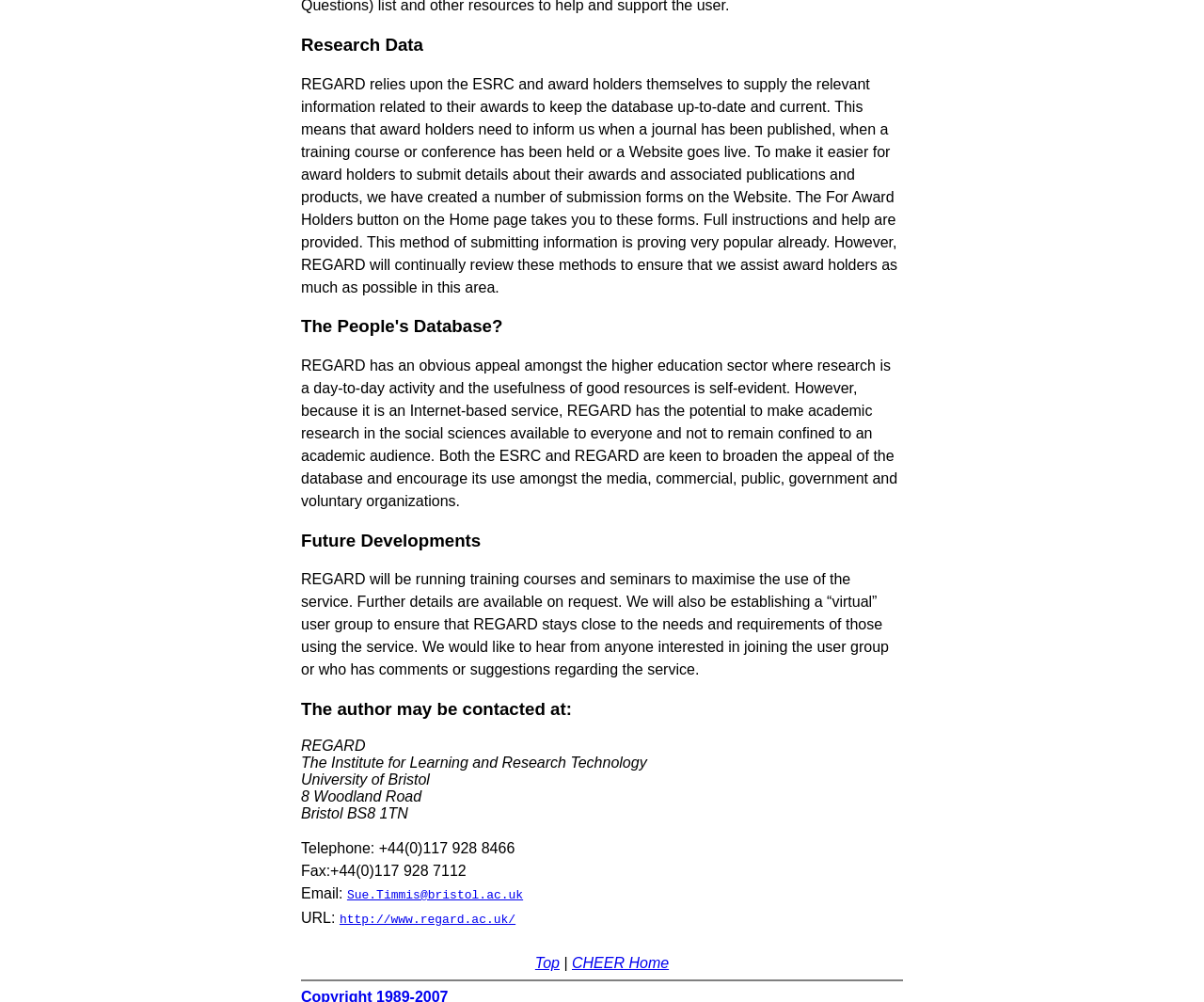Provide a thorough and detailed response to the question by examining the image: 
What is the purpose of the training courses and seminars?

The training courses and seminars are being run by REGARD to maximise the use of the service, as stated in the text 'REGARD will be running training courses and seminars to maximise the use of the service.'